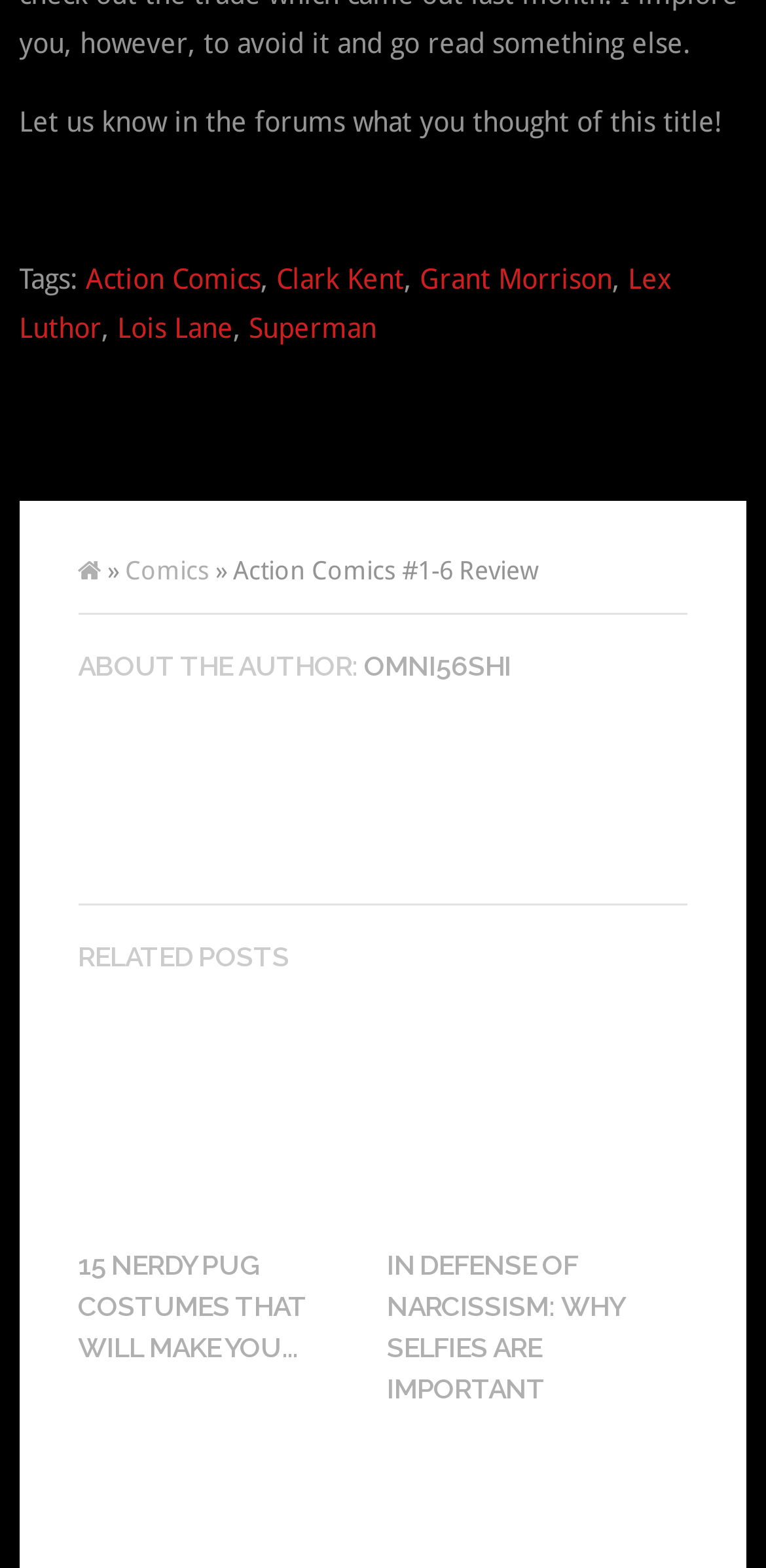Respond concisely with one word or phrase to the following query:
Who is the author of the review?

OMNI56SHI